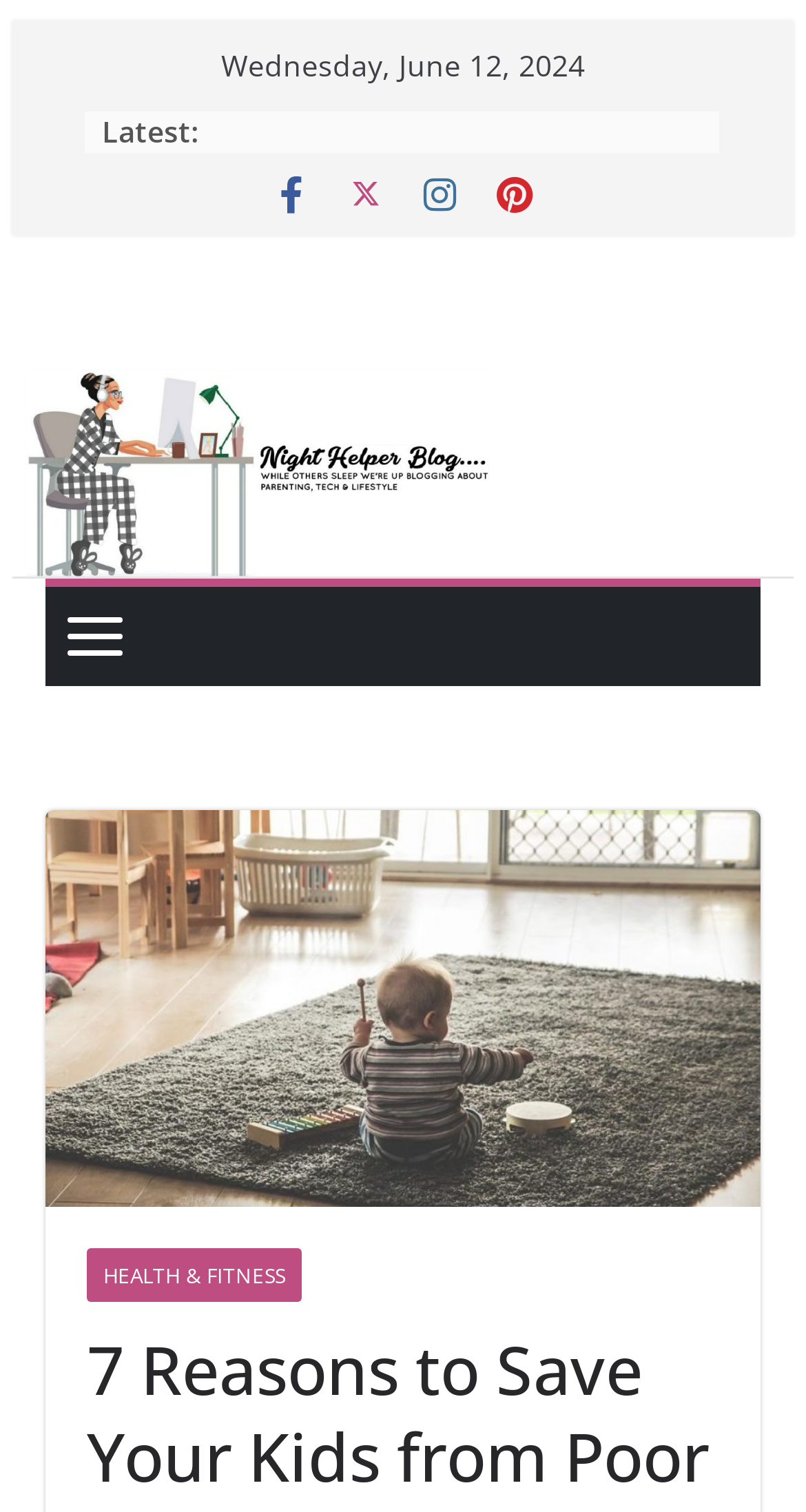How many social media links are there?
Use the information from the screenshot to give a comprehensive response to the question.

I counted the number of link elements with OCR text '', '', '', and '' which are likely social media links, and found 4 of them.